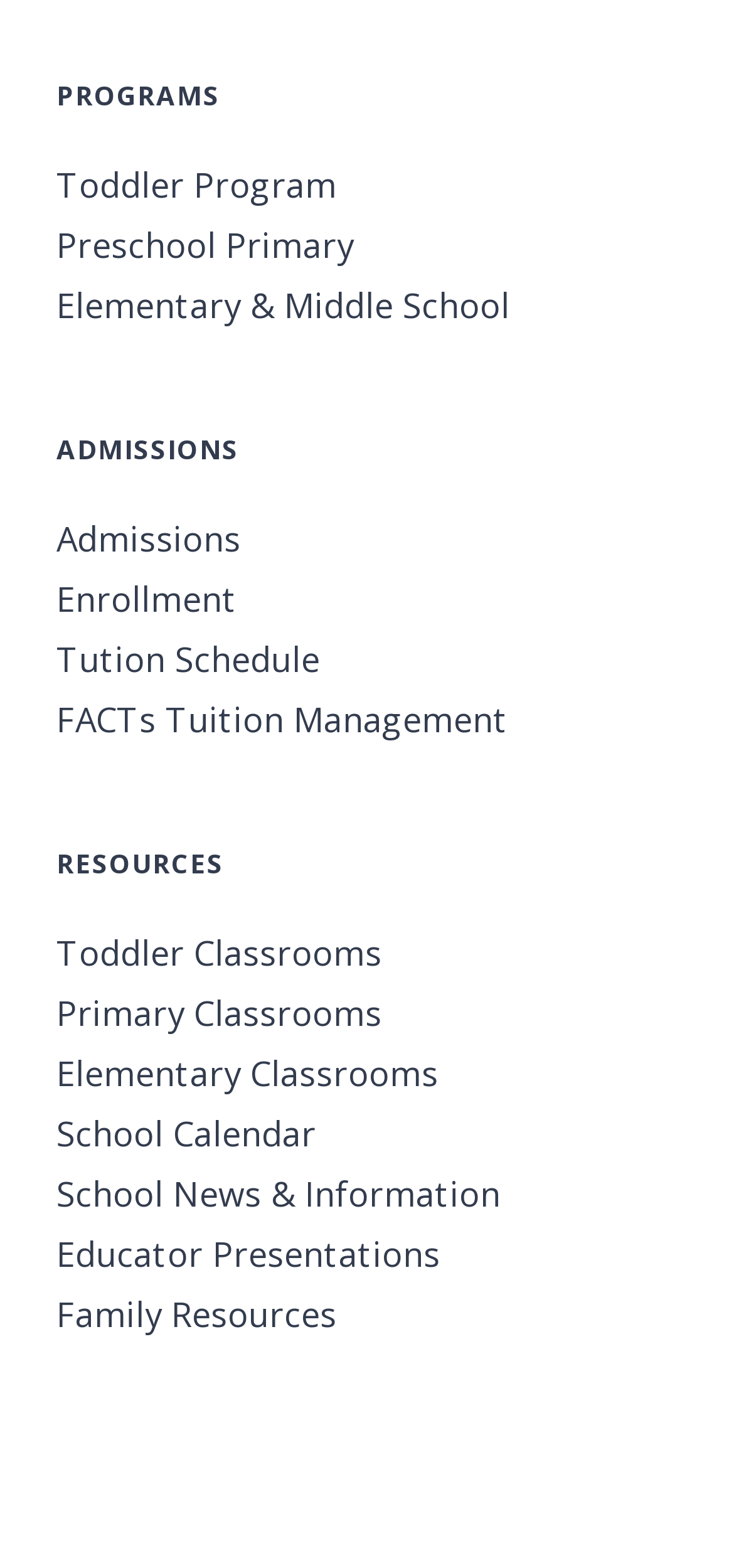Determine the bounding box coordinates of the UI element that matches the following description: "FACTs Tuition Management". The coordinates should be four float numbers between 0 and 1 in the format [left, top, right, bottom].

[0.077, 0.439, 0.923, 0.478]